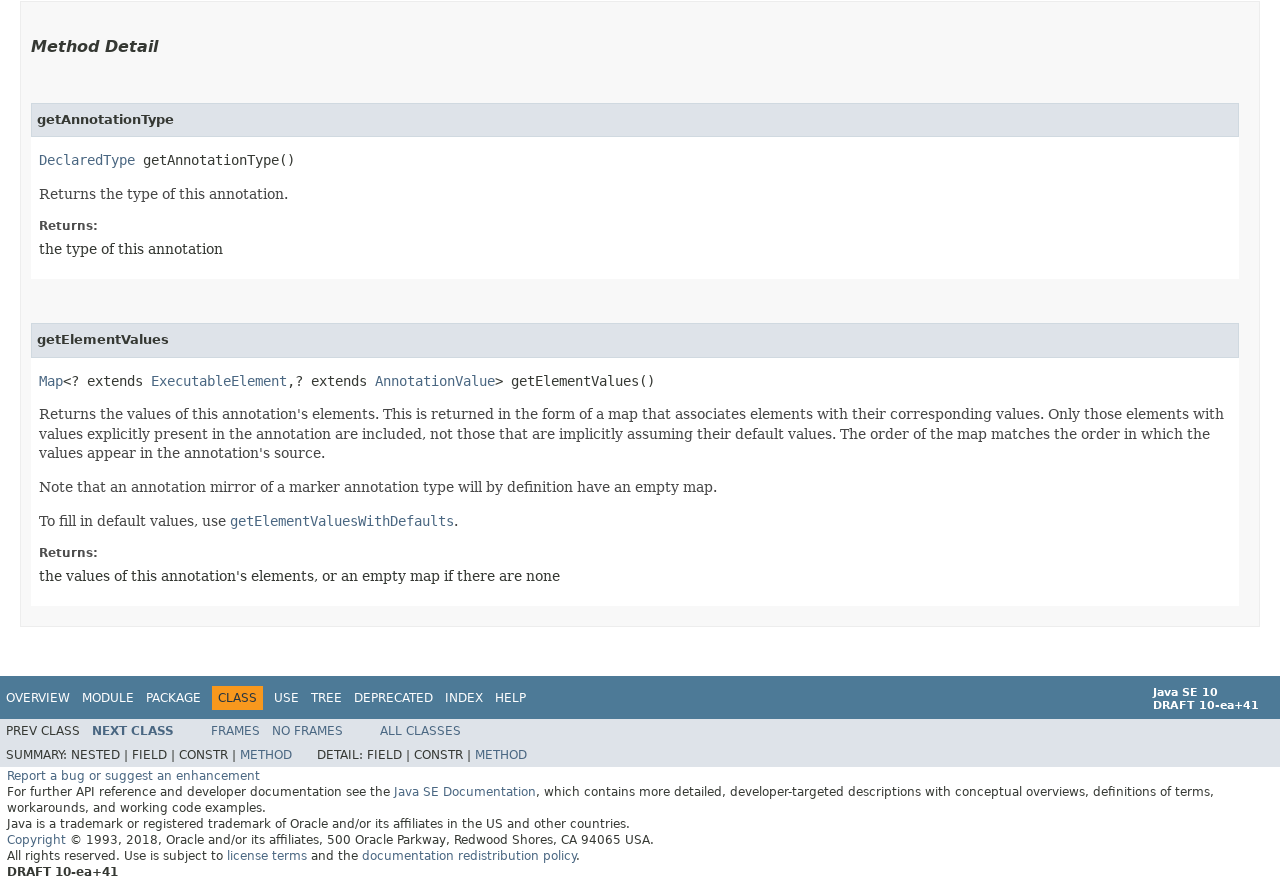Please specify the bounding box coordinates in the format (top-left x, top-left y, bottom-right x, bottom-right y), with values ranging from 0 to 1. Identify the bounding box for the UI component described as follows: Method

[0.371, 0.838, 0.412, 0.853]